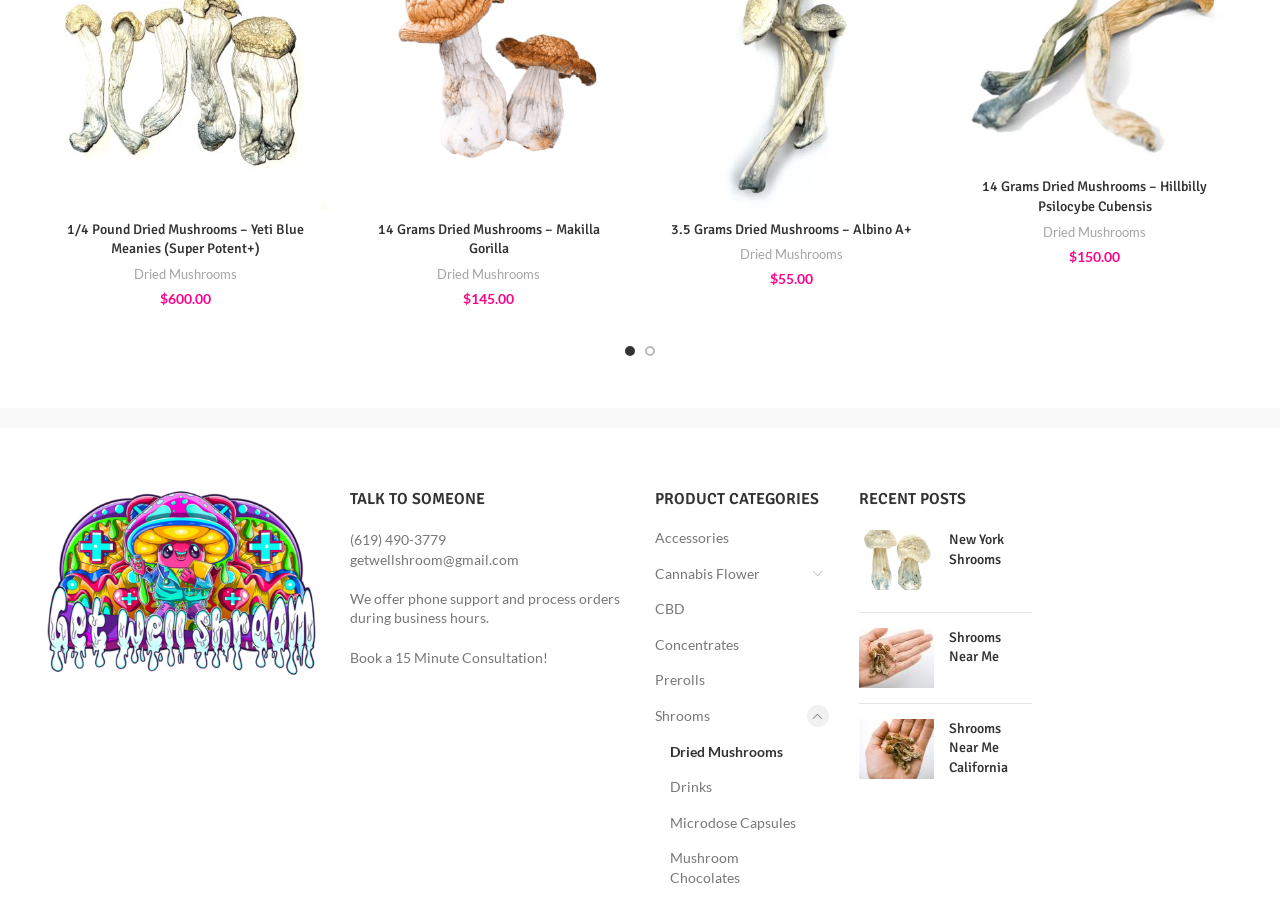Locate the bounding box of the UI element based on this description: "parent_node: Shrooms Near Me California". Provide four float numbers between 0 and 1 as [left, top, right, bottom].

[0.671, 0.795, 0.729, 0.869]